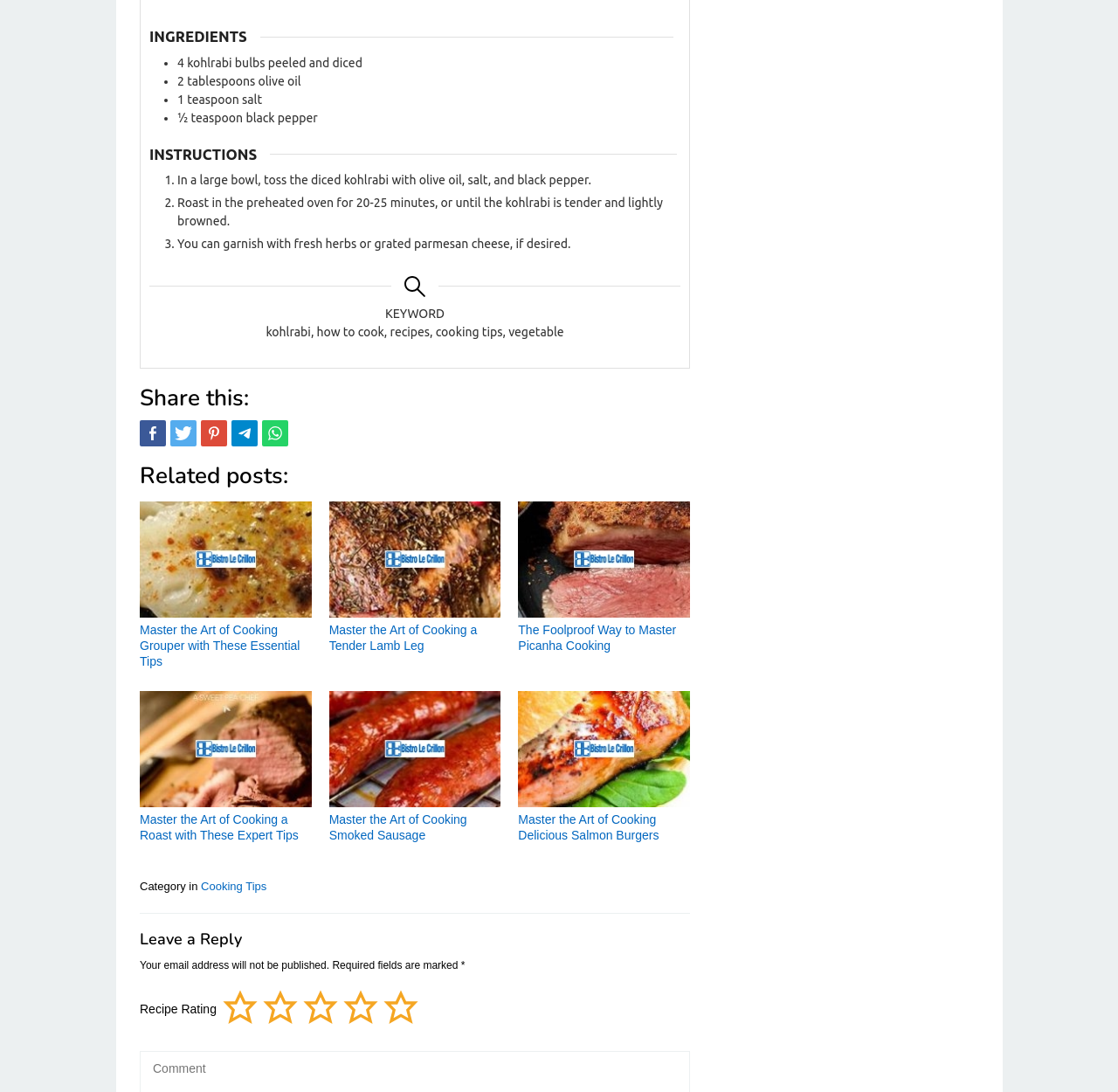Show the bounding box coordinates of the region that should be clicked to follow the instruction: "Click the 'Leave a Reply' heading."

[0.125, 0.853, 0.617, 0.869]